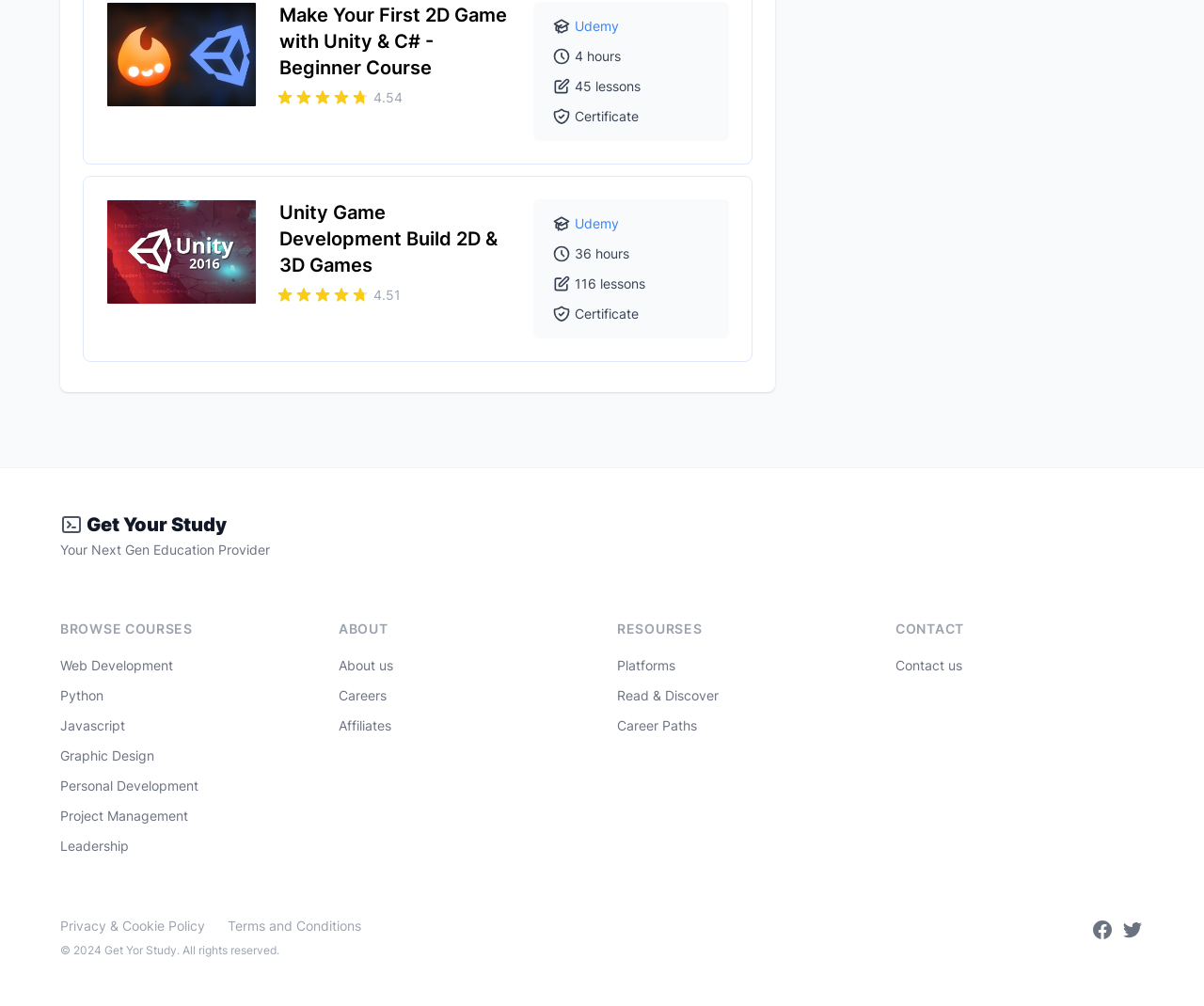Determine the bounding box coordinates of the target area to click to execute the following instruction: "Contact us."

[0.744, 0.653, 0.799, 0.669]